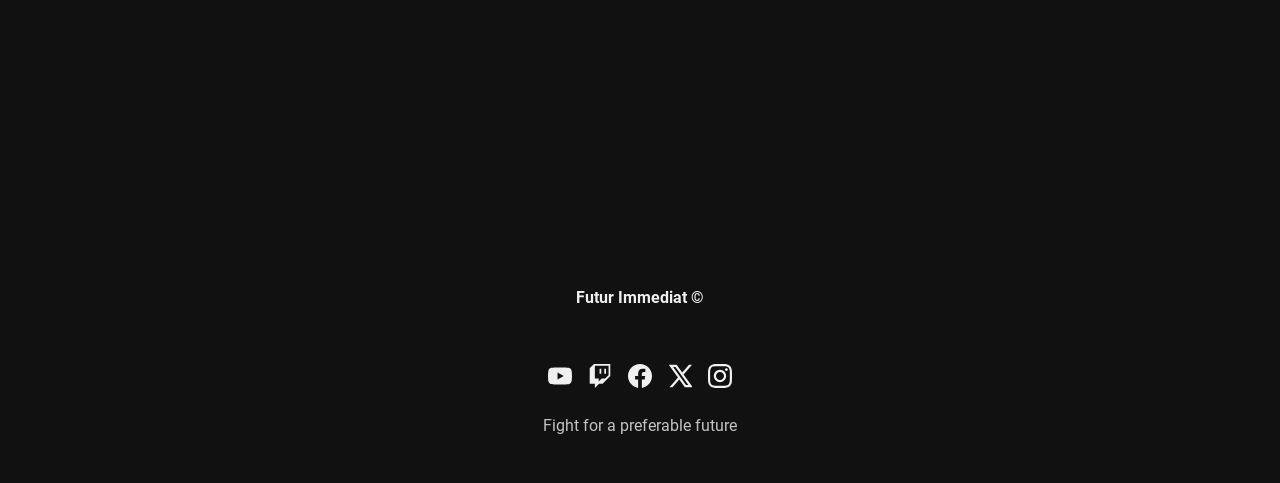Given the element description "X", identify the bounding box of the corresponding UI element.

[0.522, 0.754, 0.541, 0.804]